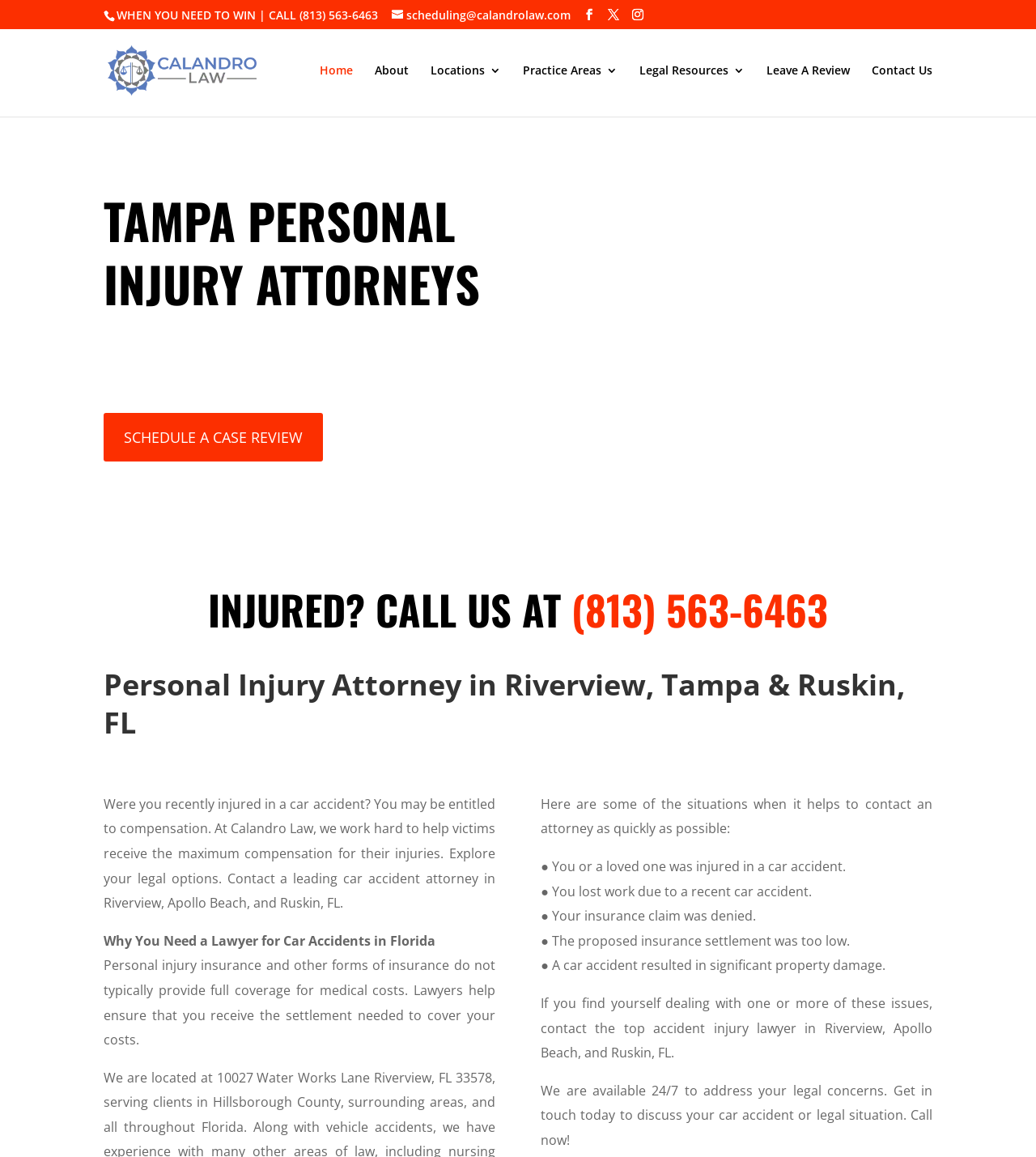Provide the bounding box coordinates of the UI element this sentence describes: "SCHEDULE A CASE REVIEW".

[0.1, 0.357, 0.312, 0.399]